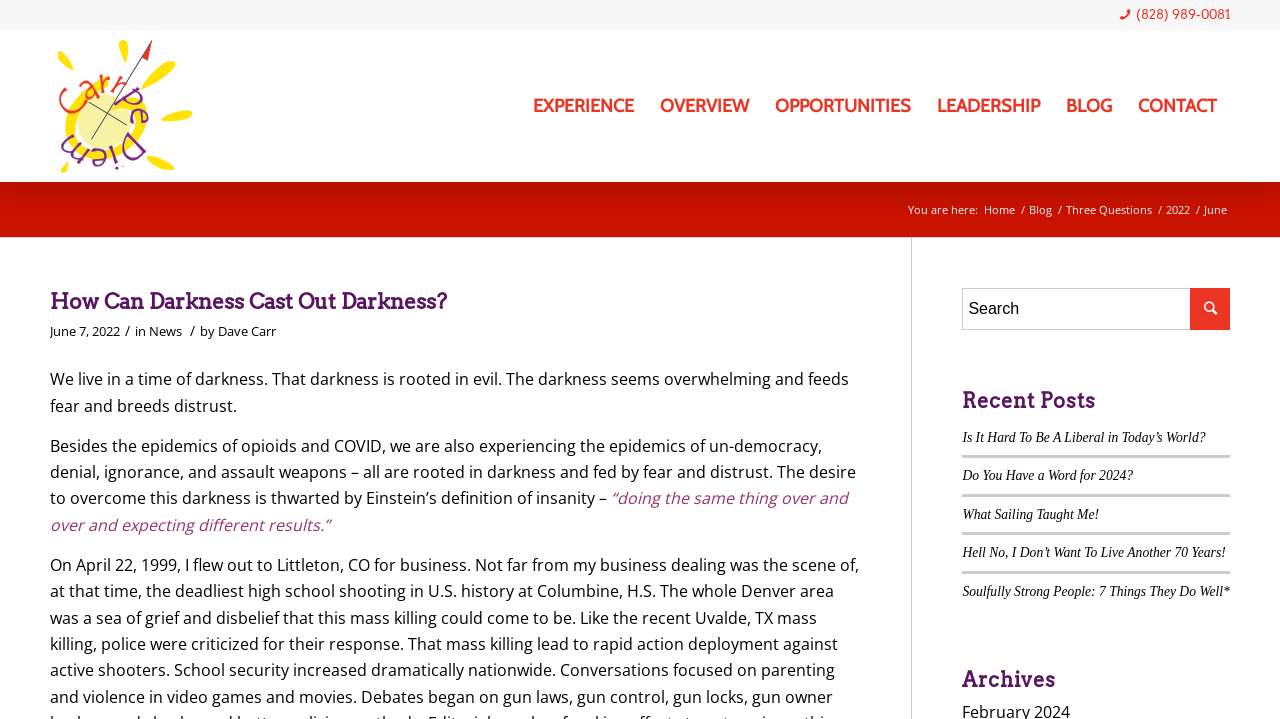What is the author of the blog post?
Based on the content of the image, thoroughly explain and answer the question.

I found the author of the blog post by looking at the link element with the text 'Dave Carr' which is a child element of the header element.